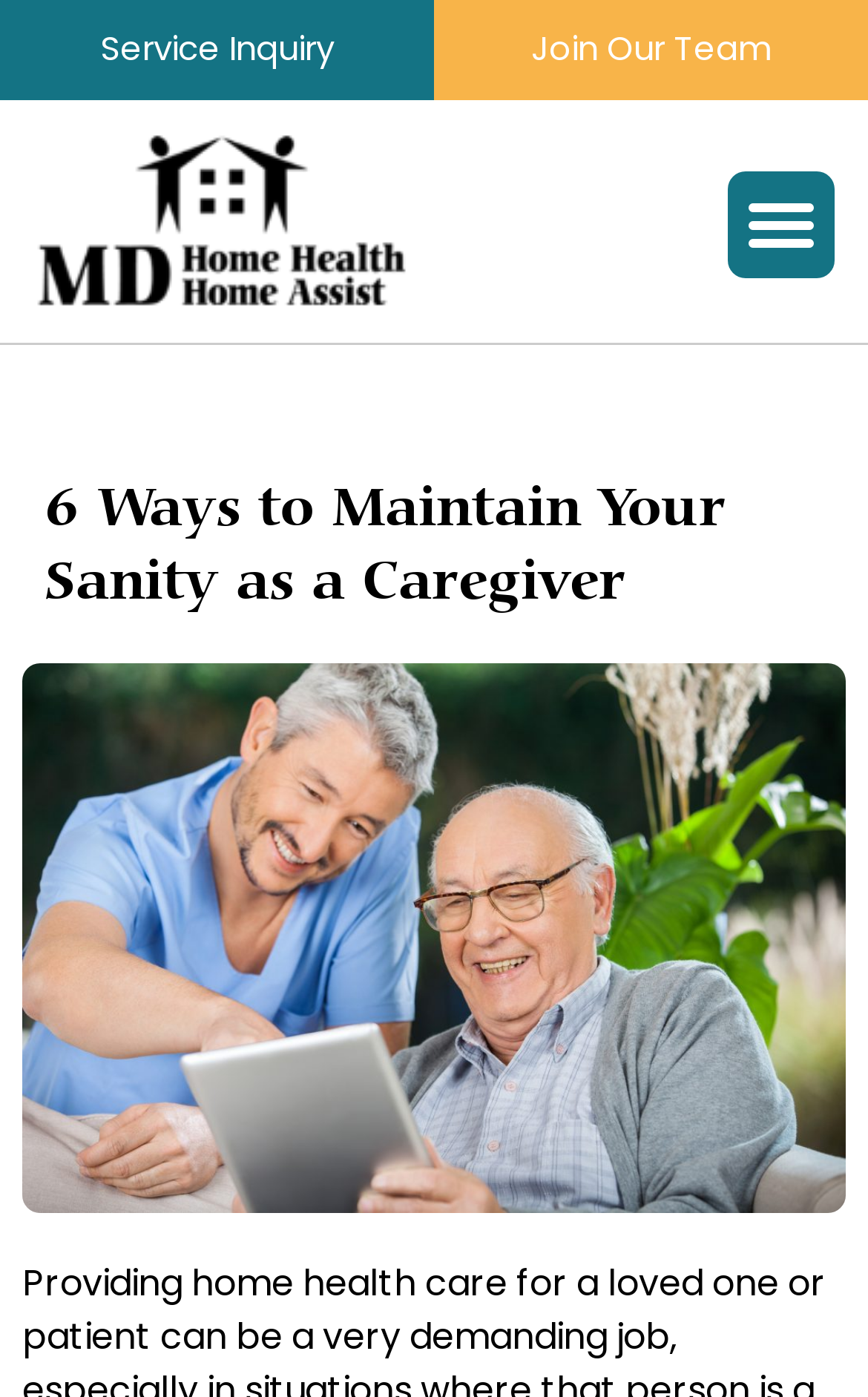What is the person in the picture doing?
Please respond to the question with as much detail as possible.

Based on the image description 'Happy male nurse and senior man enjoying while using tablet computer in nursing home porch', it can be inferred that the person in the picture is using a tablet computer.